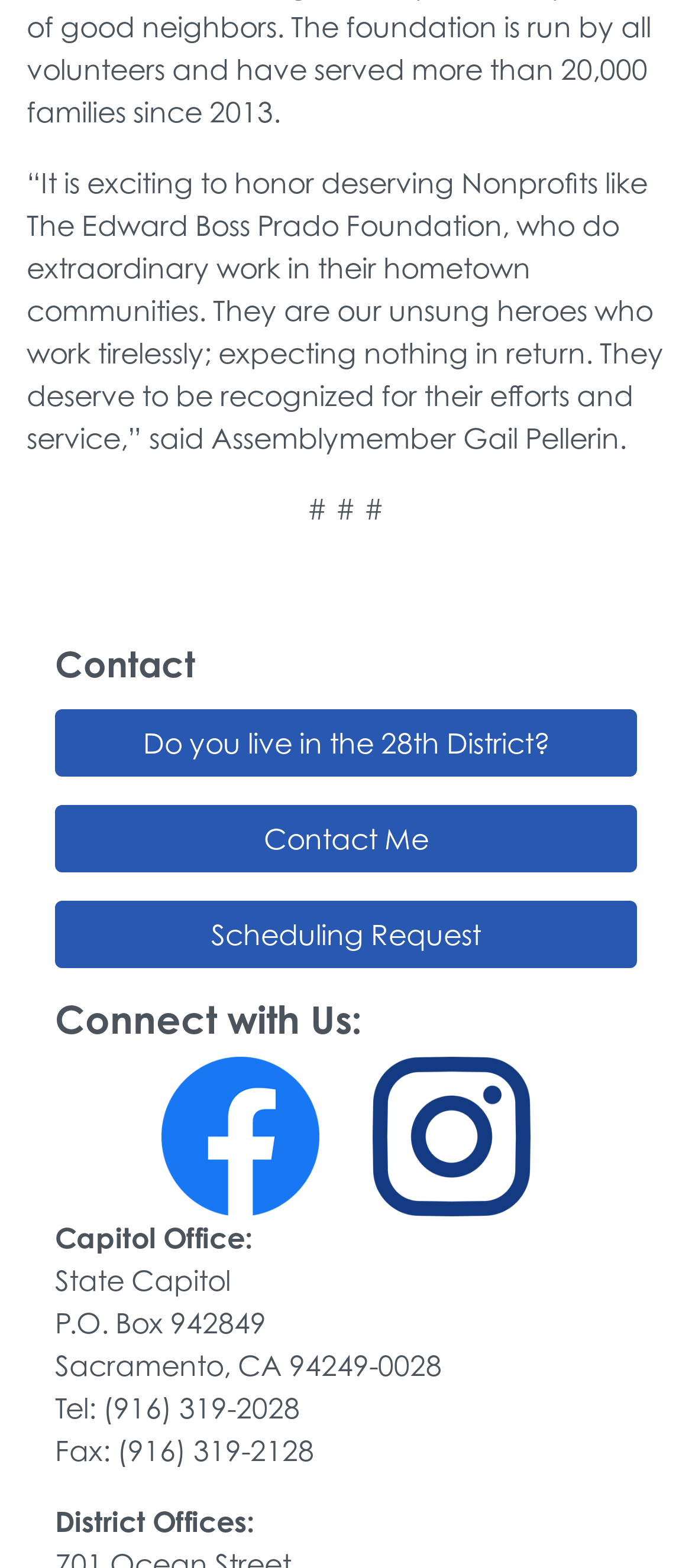Given the description "alt="Instagram Logo Graphic"", determine the bounding box of the corresponding UI element.

[0.538, 0.711, 0.768, 0.734]